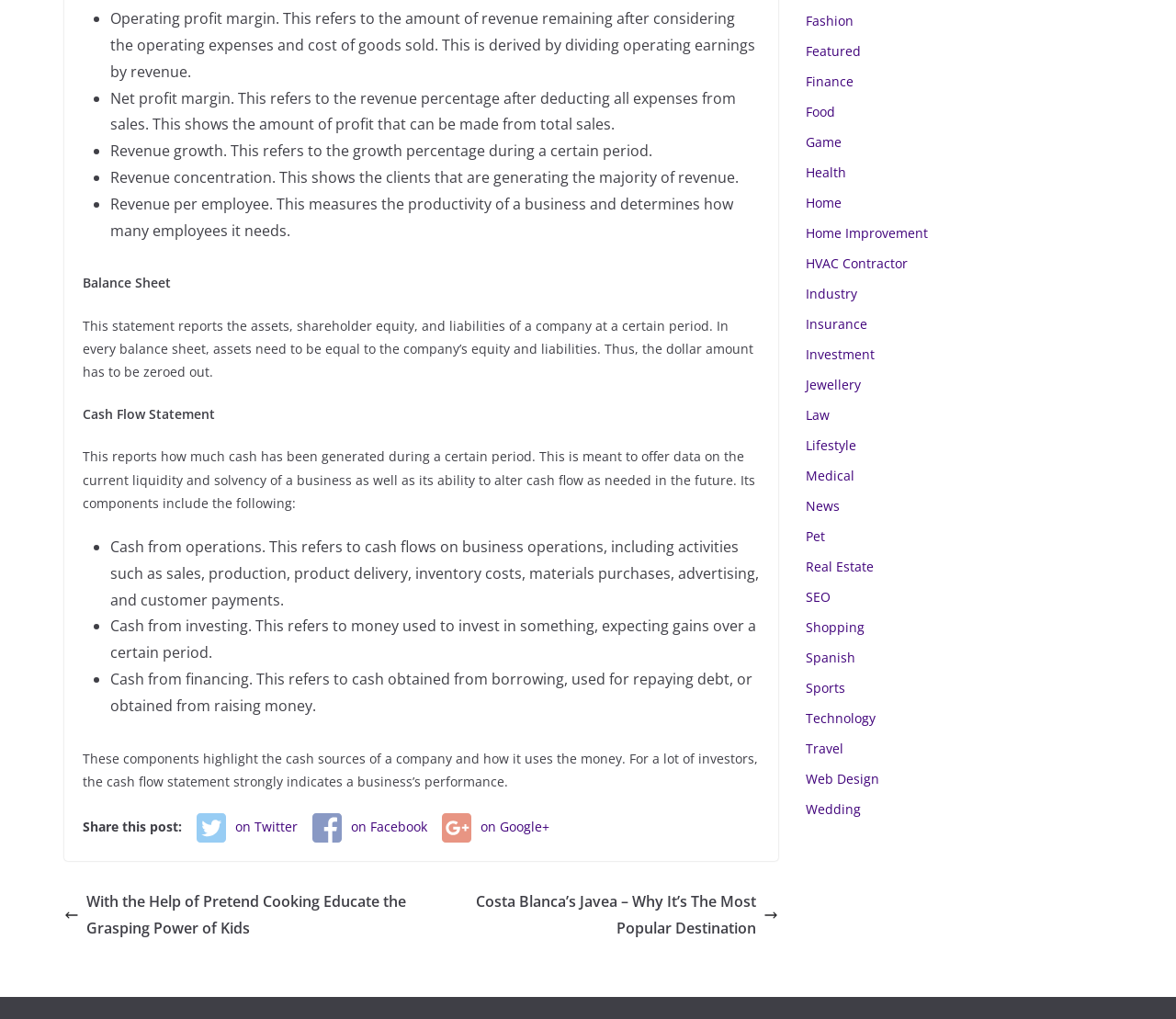Determine the bounding box coordinates of the clickable region to carry out the instruction: "Click on 'on Twitter'".

[0.167, 0.797, 0.253, 0.827]